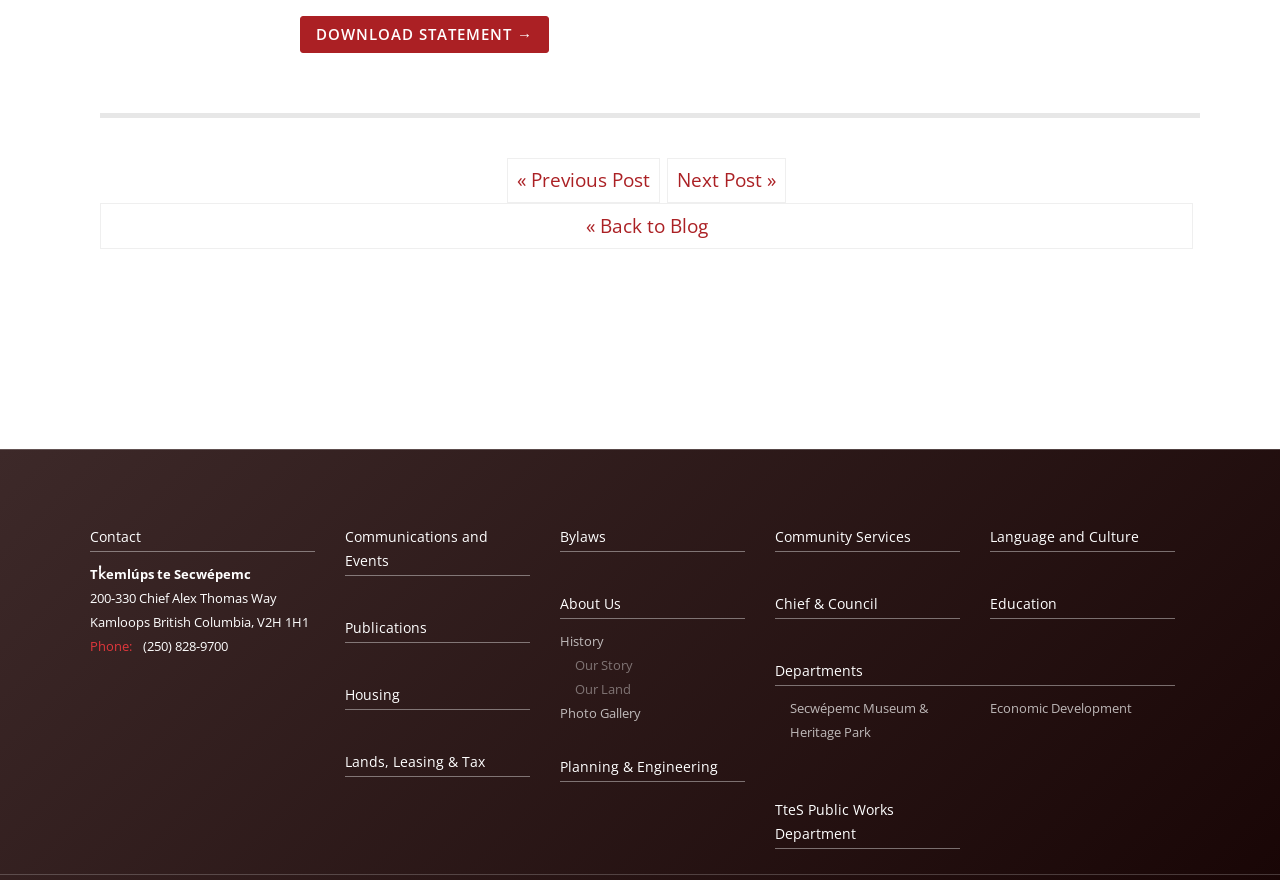Locate the bounding box coordinates of the element you need to click to accomplish the task described by this instruction: "view chief and council".

[0.605, 0.672, 0.75, 0.703]